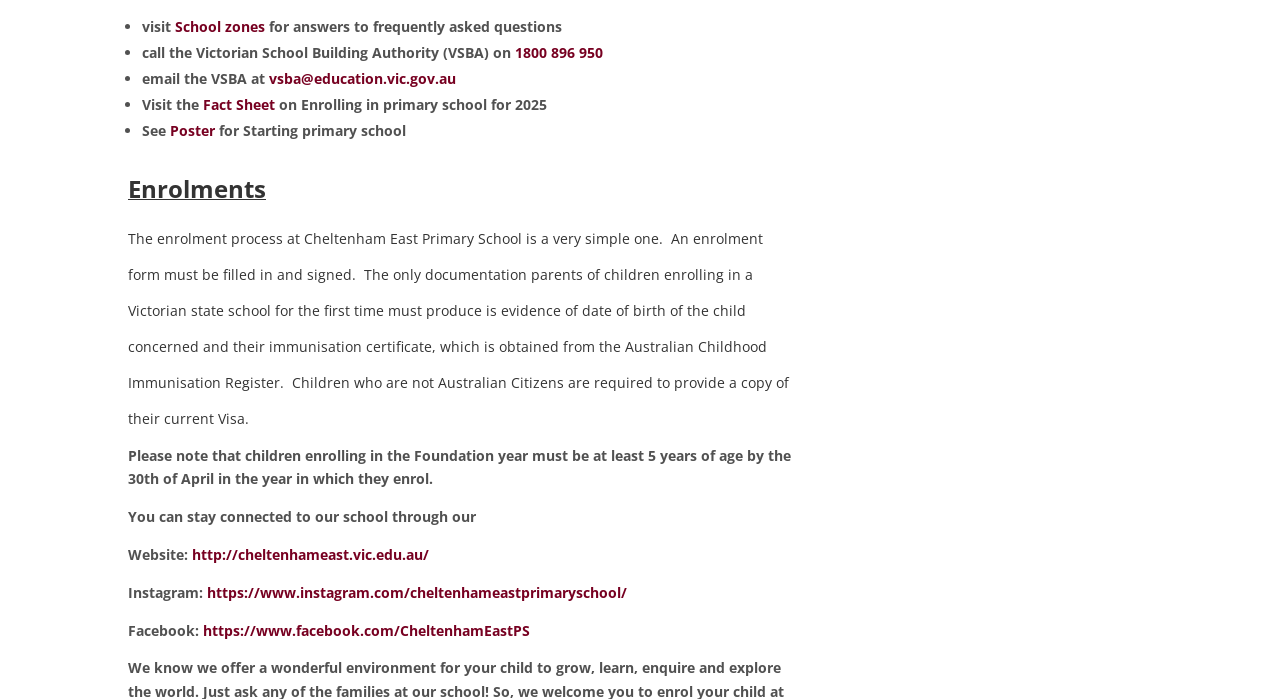Provide the bounding box coordinates for the area that should be clicked to complete the instruction: "email vsba@education.vic.gov.au".

[0.21, 0.098, 0.356, 0.125]